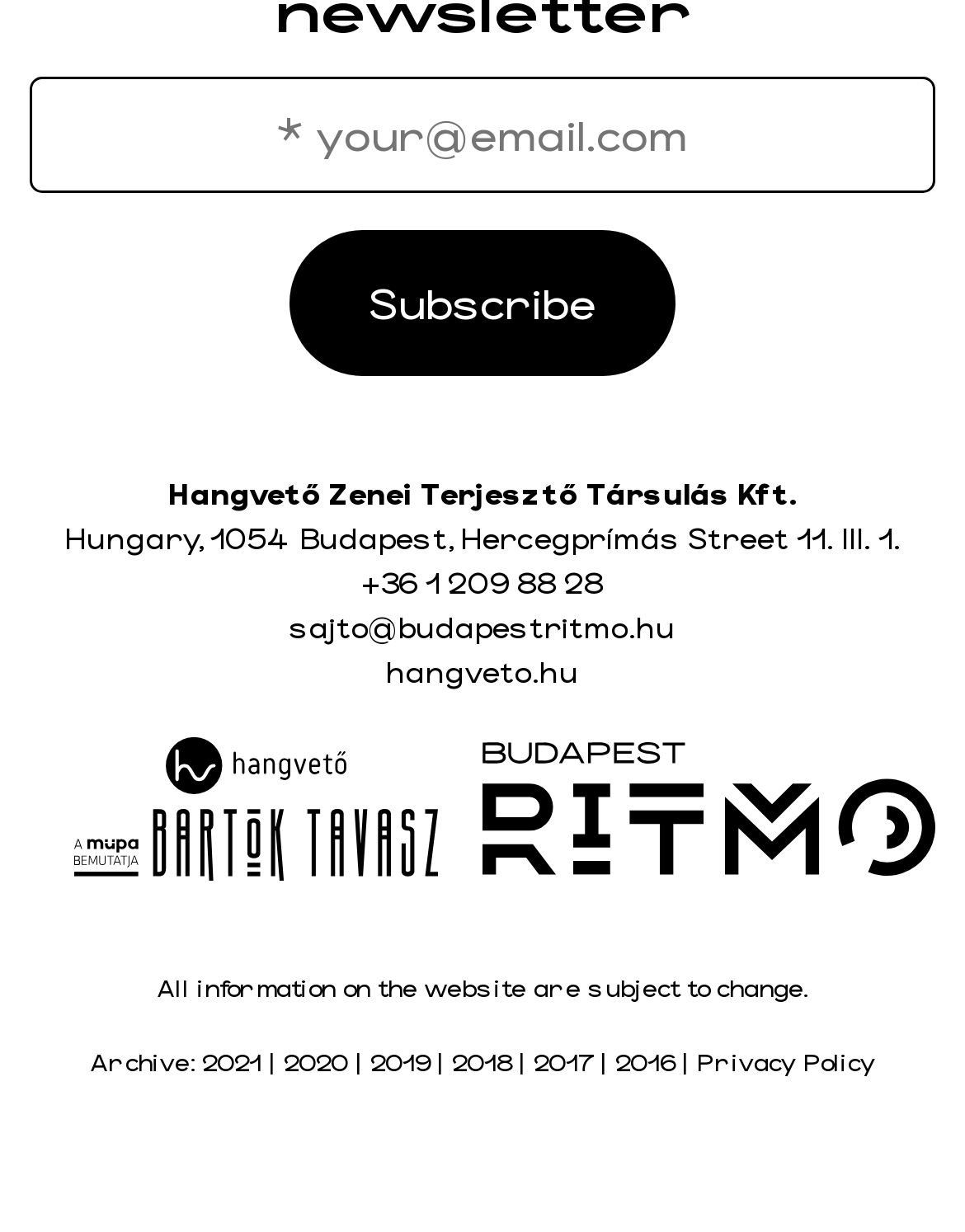What is the email address to subscribe?
With the help of the image, please provide a detailed response to the question.

The email address to subscribe can be found in the textbox element located at the top of the webpage, which is labeled as '* your@email.com' and has a 'Subscribe' button next to it.